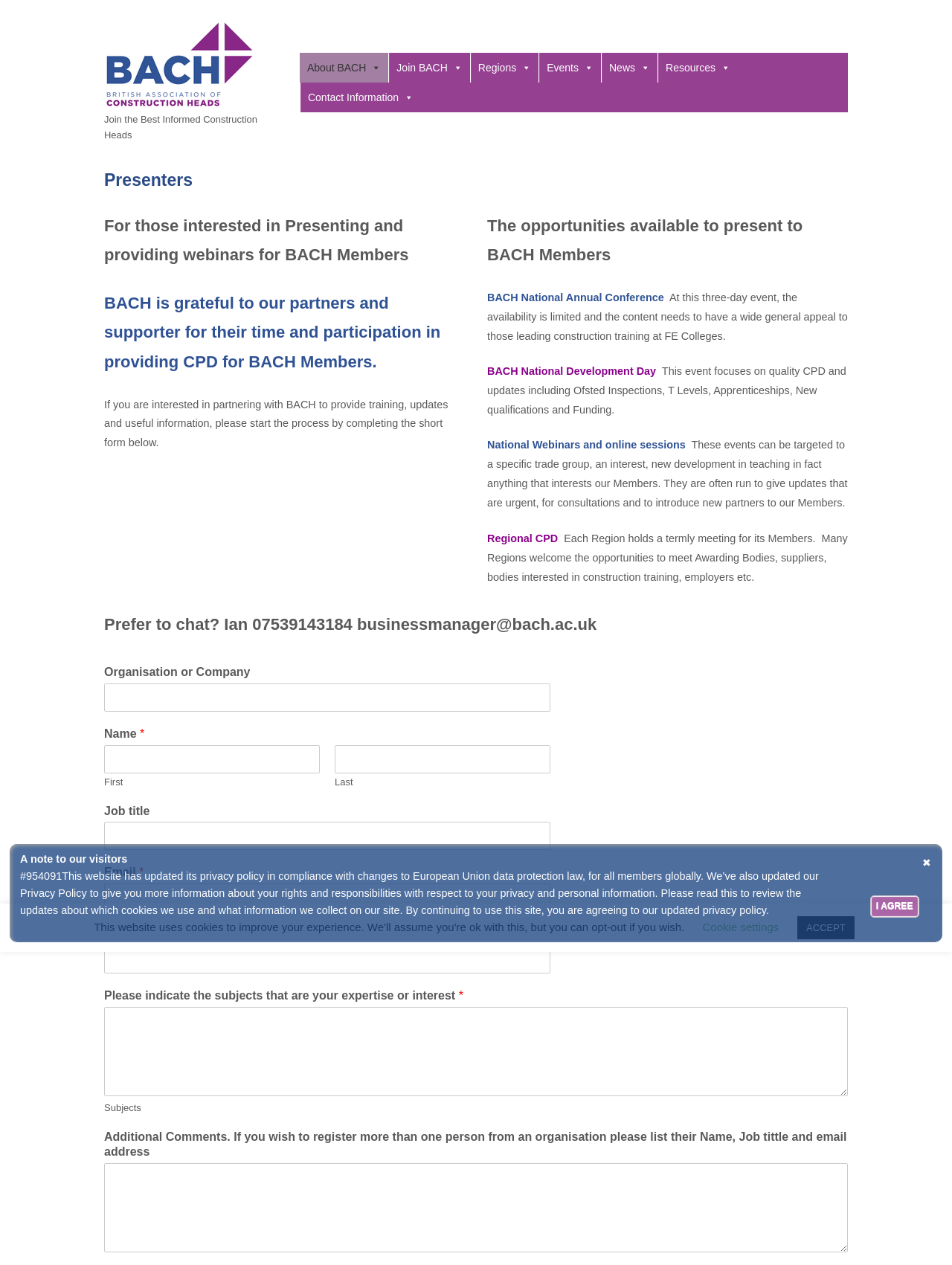What is the contact information for Ian?
Based on the image content, provide your answer in one word or a short phrase.

07539143184, businessmanager@bach.ac.uk